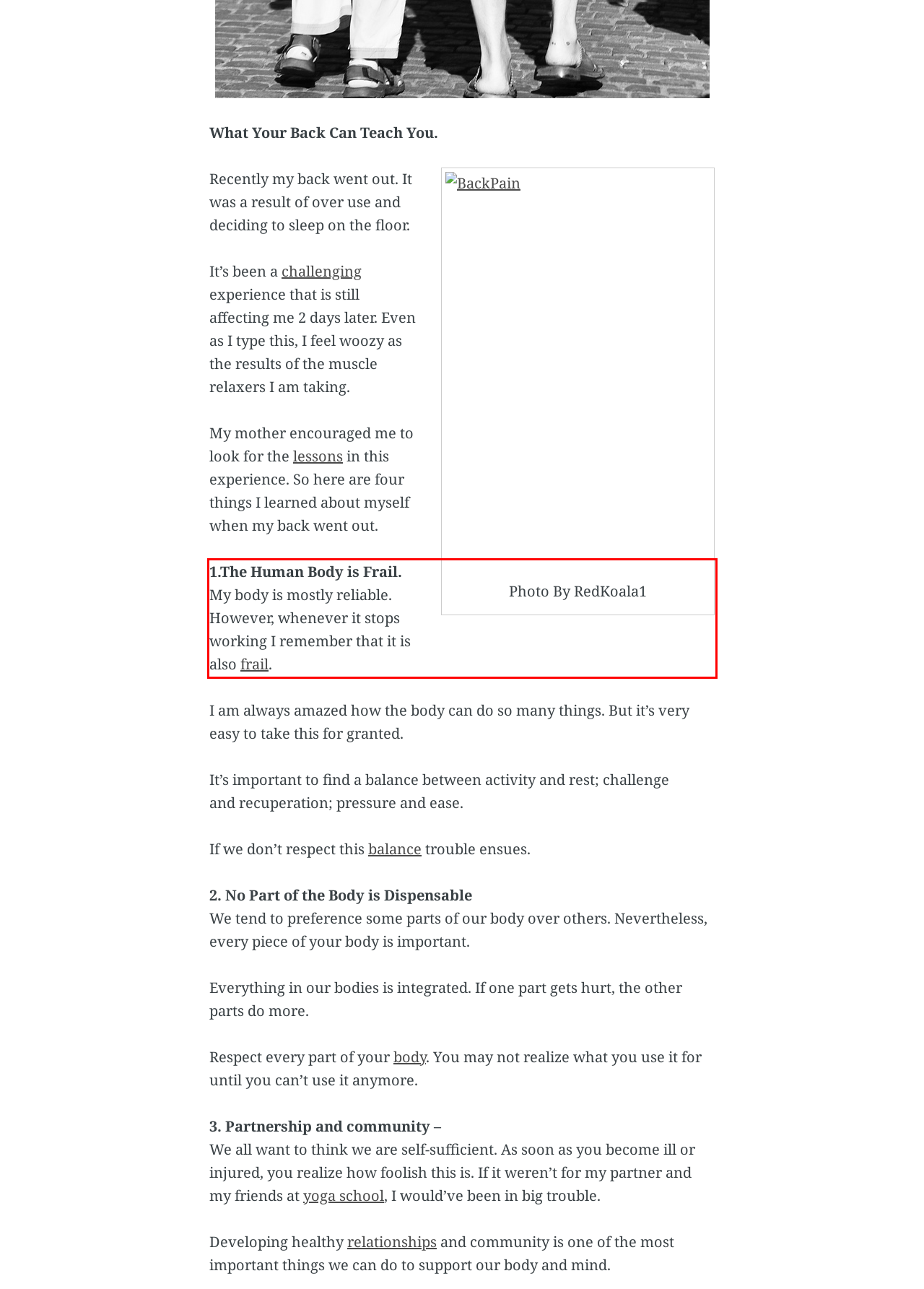Perform OCR on the text inside the red-bordered box in the provided screenshot and output the content.

1.The Human Body is Frail. My body is mostly reliable. However, whenever it stops working I remember that it is also frail.